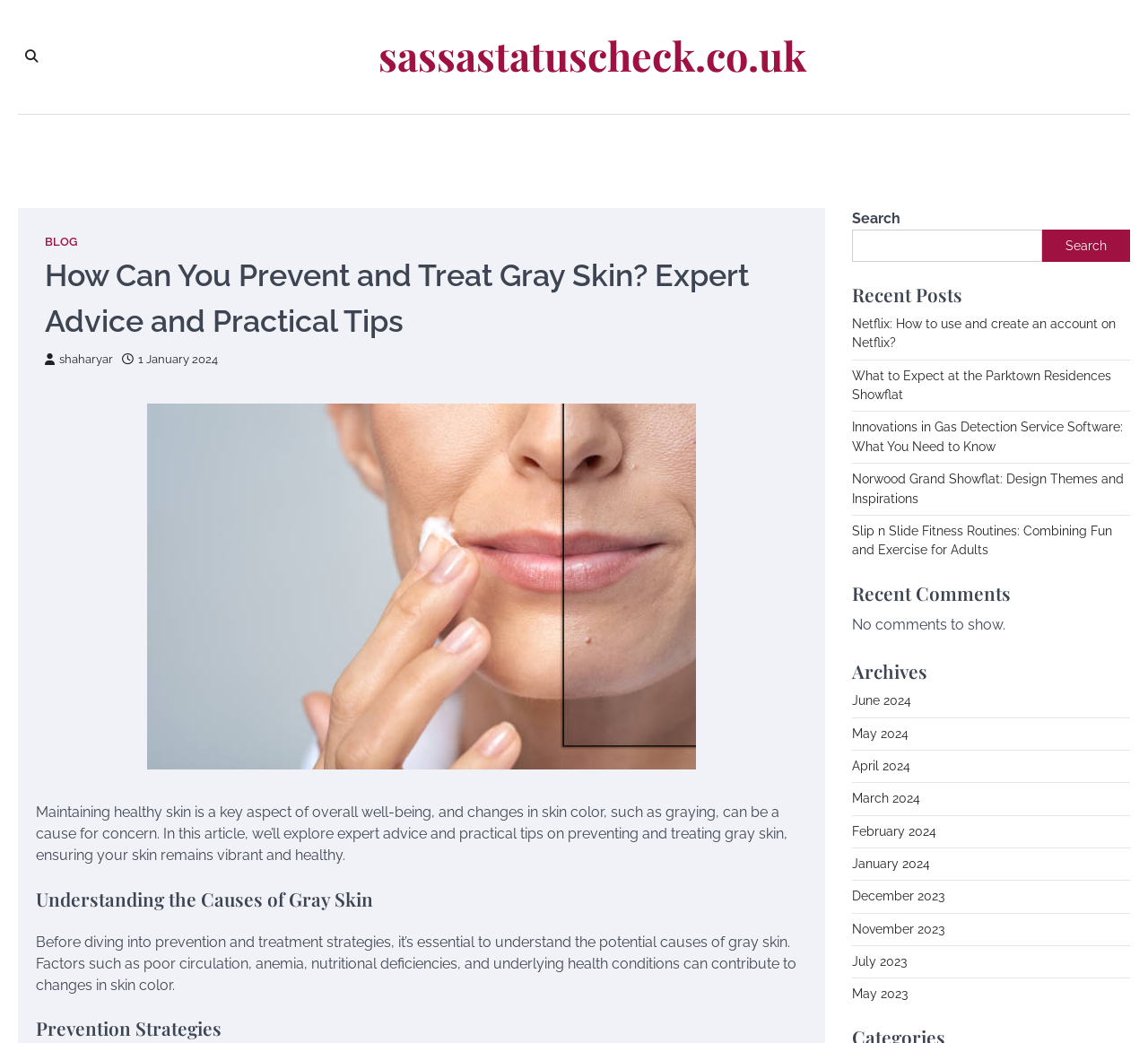Show the bounding box coordinates of the element that should be clicked to complete the task: "Read the article about Netflix".

[0.742, 0.304, 0.972, 0.336]